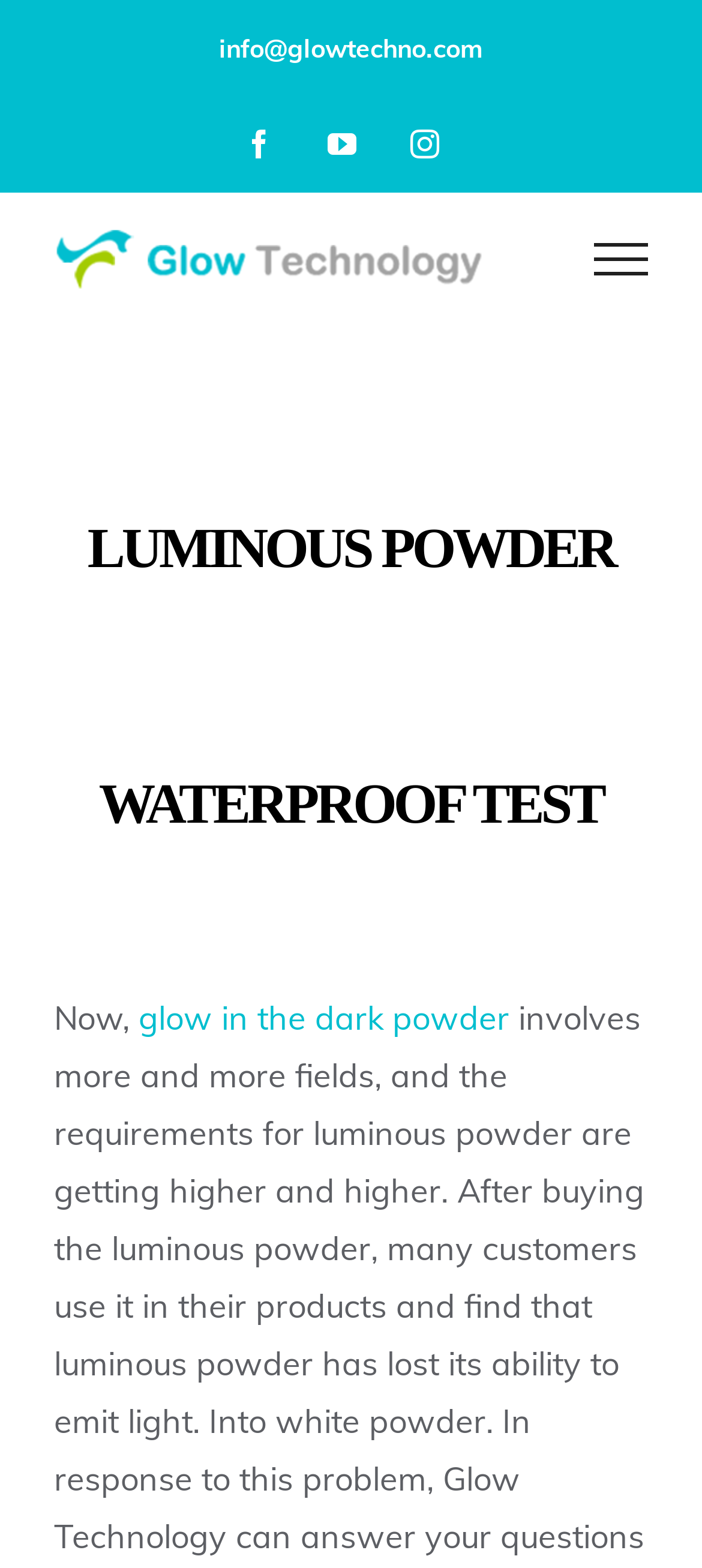Can you give a detailed response to the following question using the information from the image? What is the topic of the webpage?

The topic of the webpage is indicated by the main heading, which is 'LUMINOUS POWDER WATERPROOF TEST'. This suggests that the webpage is discussing the waterproof properties of luminous powder.